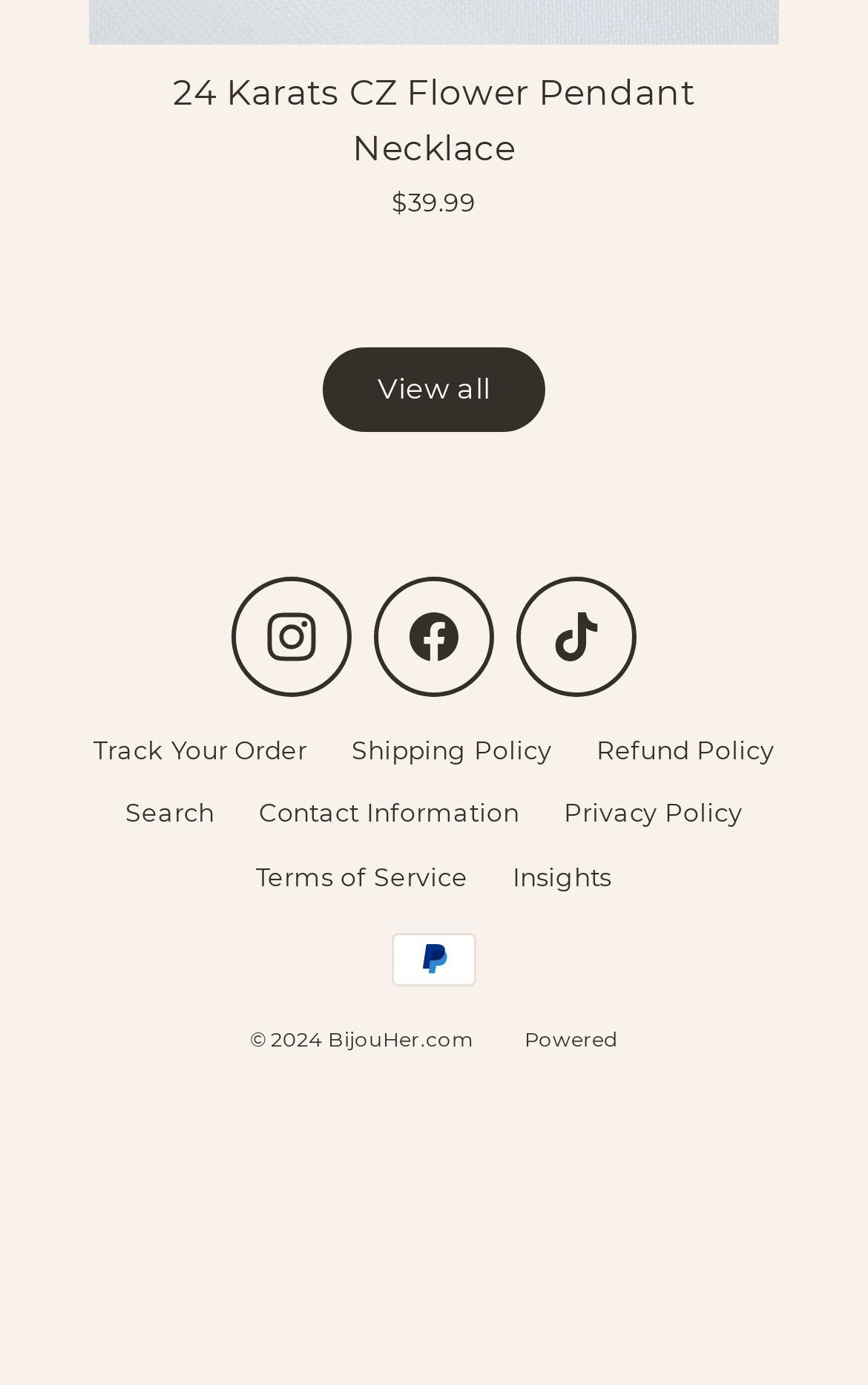Locate the bounding box coordinates of the area that needs to be clicked to fulfill the following instruction: "Follow on Instagram". The coordinates should be in the format of four float numbers between 0 and 1, namely [left, top, right, bottom].

[0.267, 0.416, 0.405, 0.503]